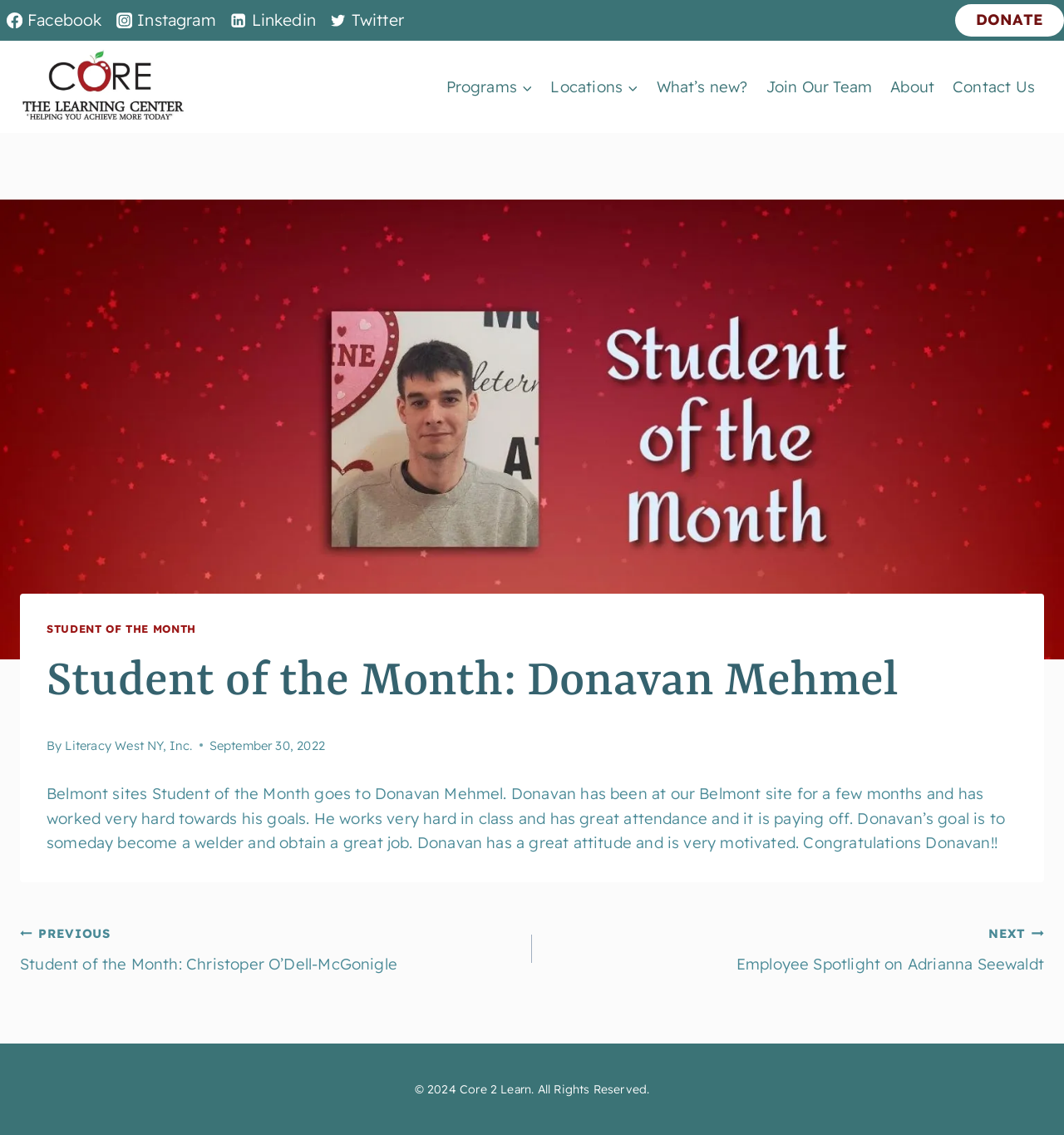Please identify the bounding box coordinates of the area that needs to be clicked to fulfill the following instruction: "Read previous Student of the Month post."

[0.019, 0.811, 0.5, 0.861]